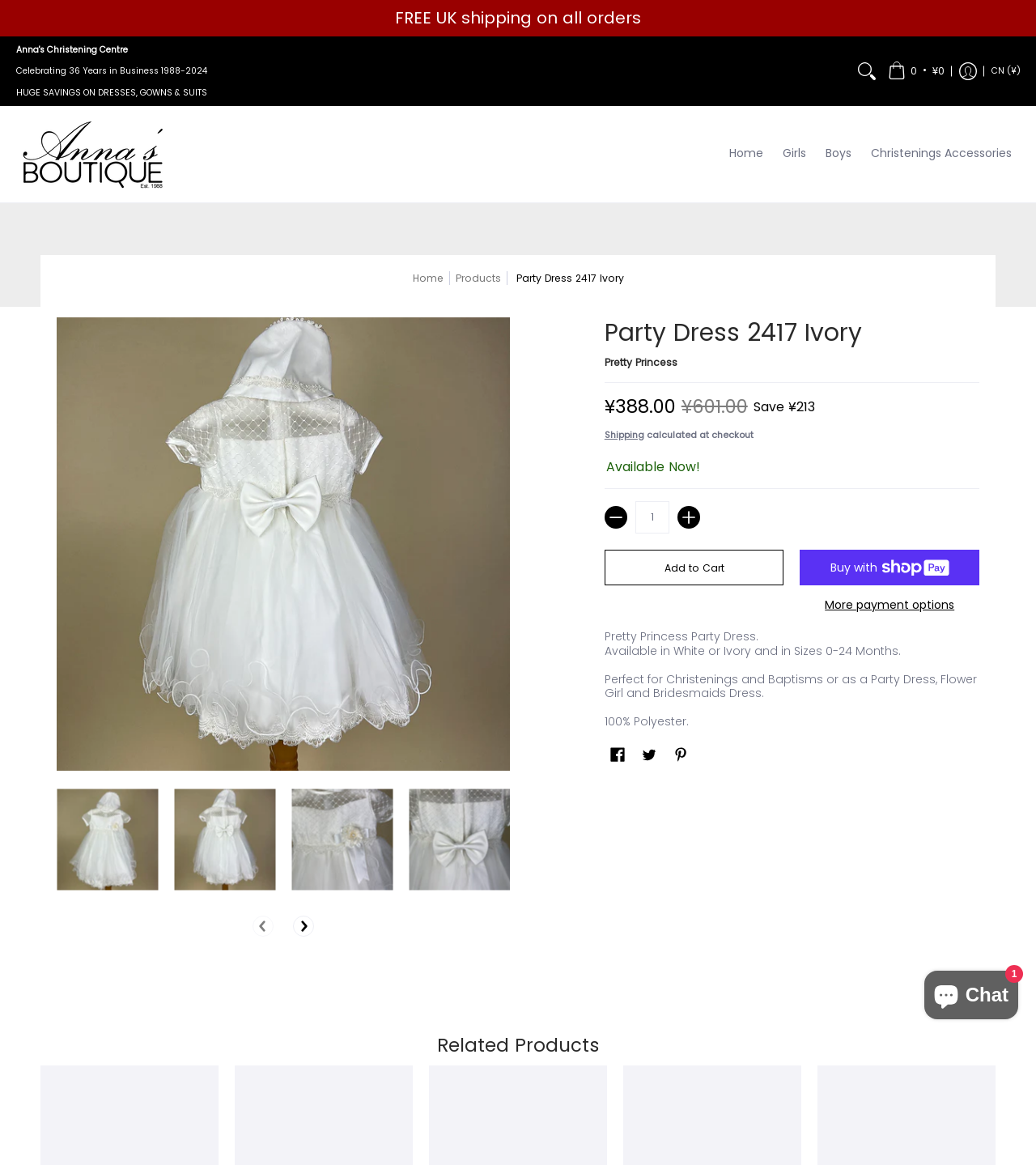Using the element description: "parent_node: Quantity aria-label="Subtract"", determine the bounding box coordinates for the specified UI element. The coordinates should be four float numbers between 0 and 1, [left, top, right, bottom].

[0.583, 0.435, 0.605, 0.454]